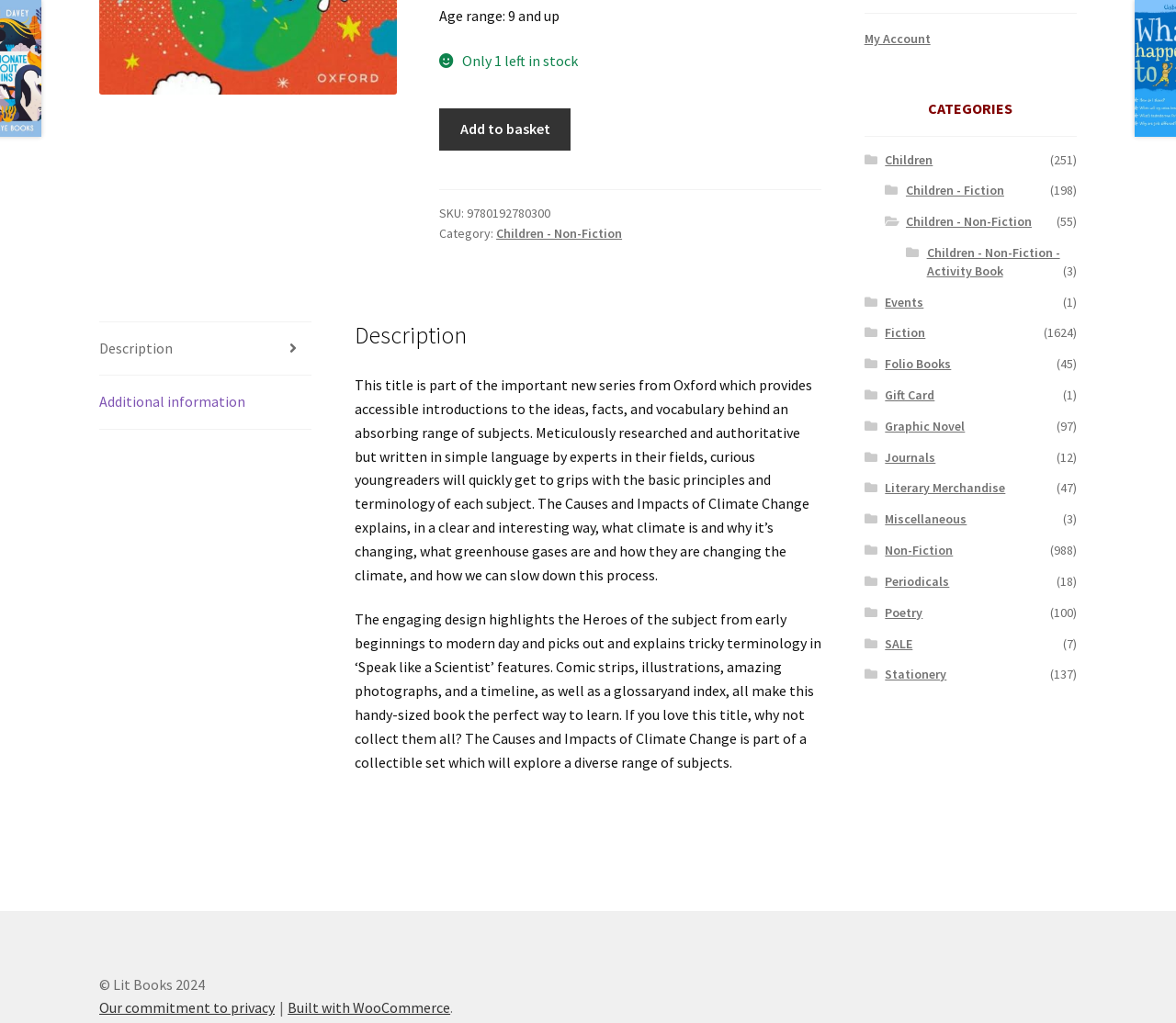Identify and provide the bounding box coordinates of the UI element described: "Log in". The coordinates should be formatted as [left, top, right, bottom], with each number being a float between 0 and 1.

None